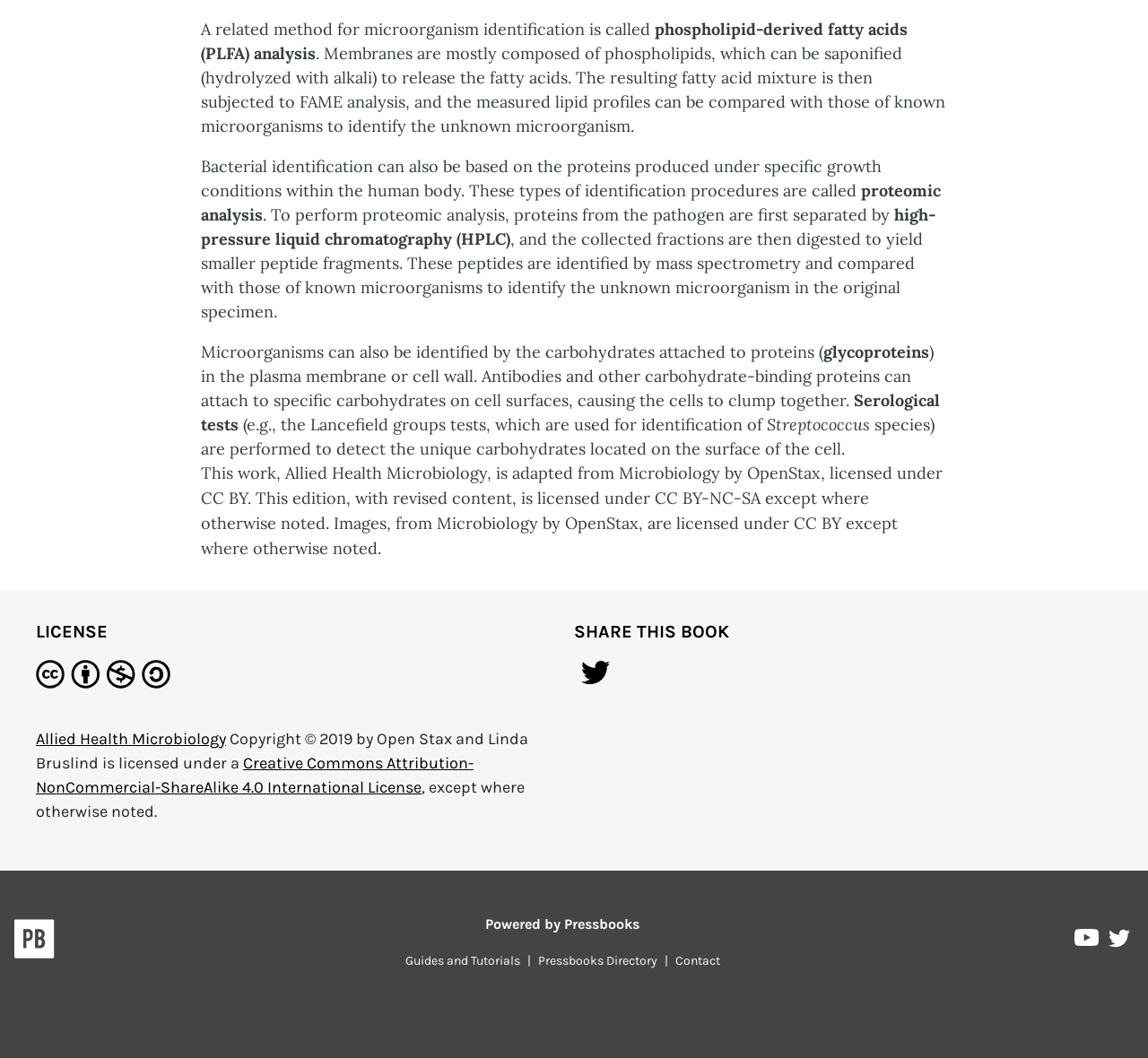Refer to the image and provide an in-depth answer to the question:
What is the type of test used to detect unique carbohydrates on cell surfaces?

According to the webpage, serological tests, such as the Lancefield groups tests, are used to detect the unique carbohydrates located on the surface of the cell, which can be used to identify microorganisms.